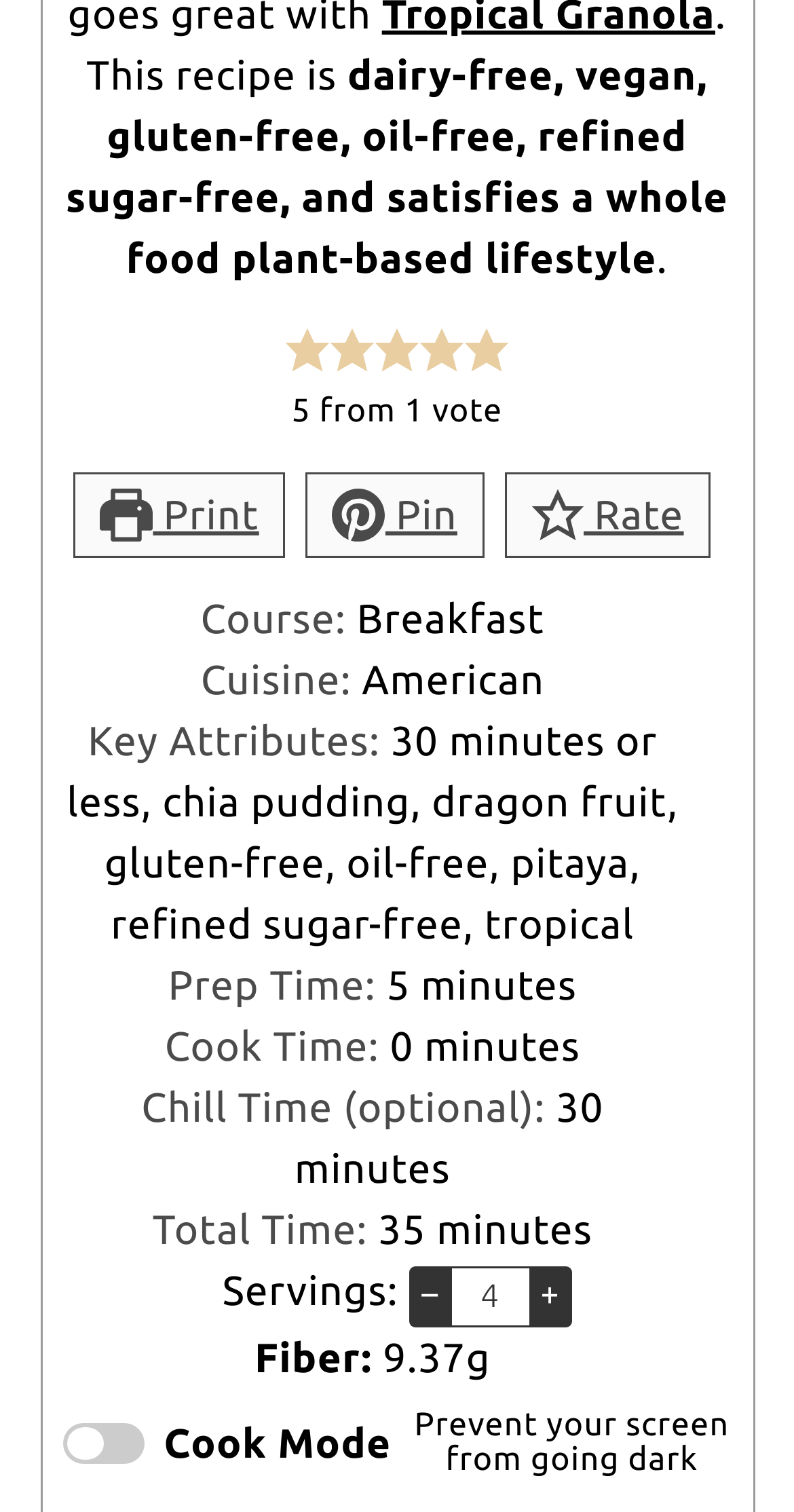Please locate the bounding box coordinates of the region I need to click to follow this instruction: "Print".

[0.093, 0.312, 0.36, 0.368]